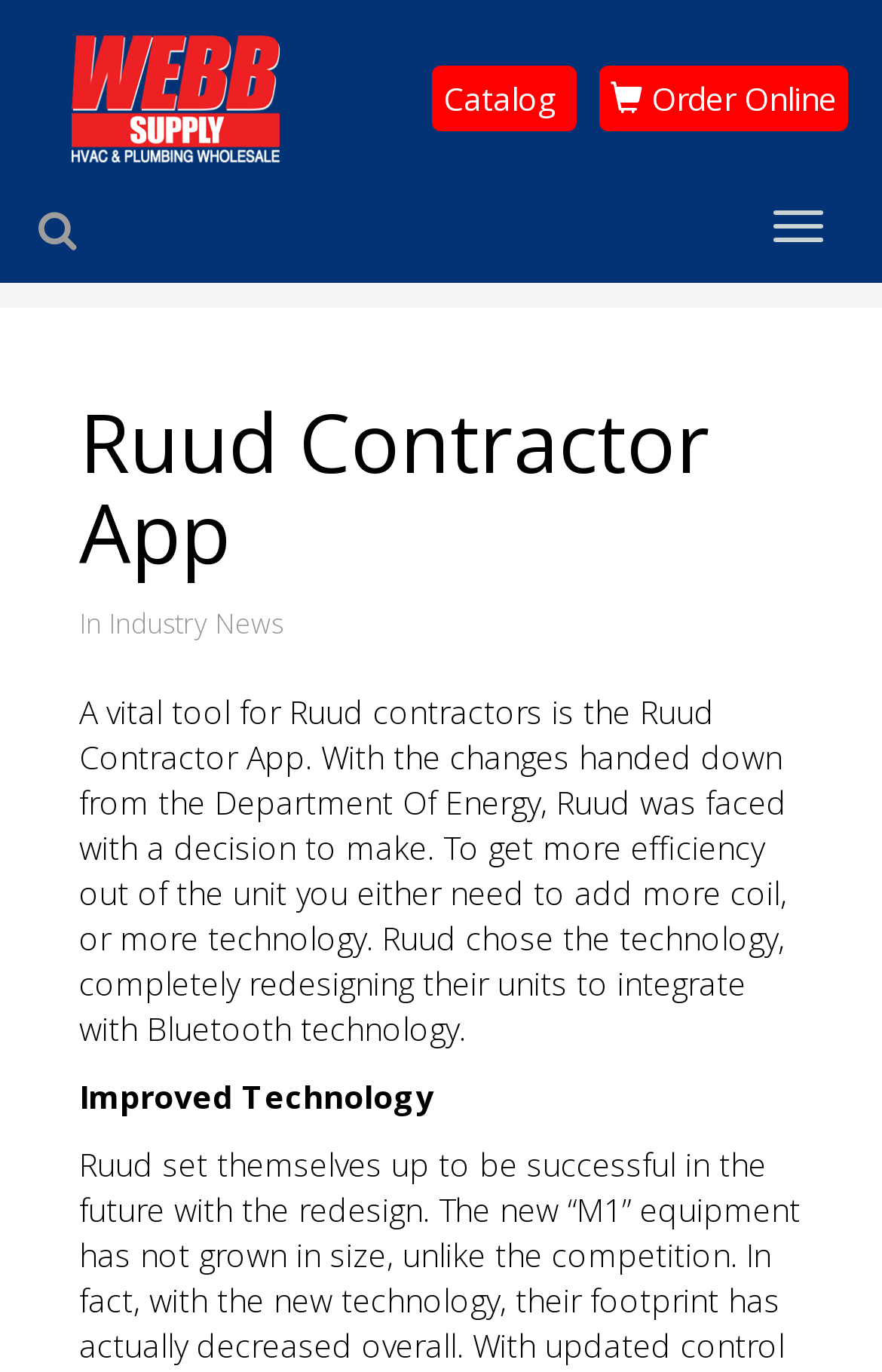Using the description: "Catalog", determine the UI element's bounding box coordinates. Ensure the coordinates are in the format of four float numbers between 0 and 1, i.e., [left, top, right, bottom].

[0.49, 0.048, 0.654, 0.096]